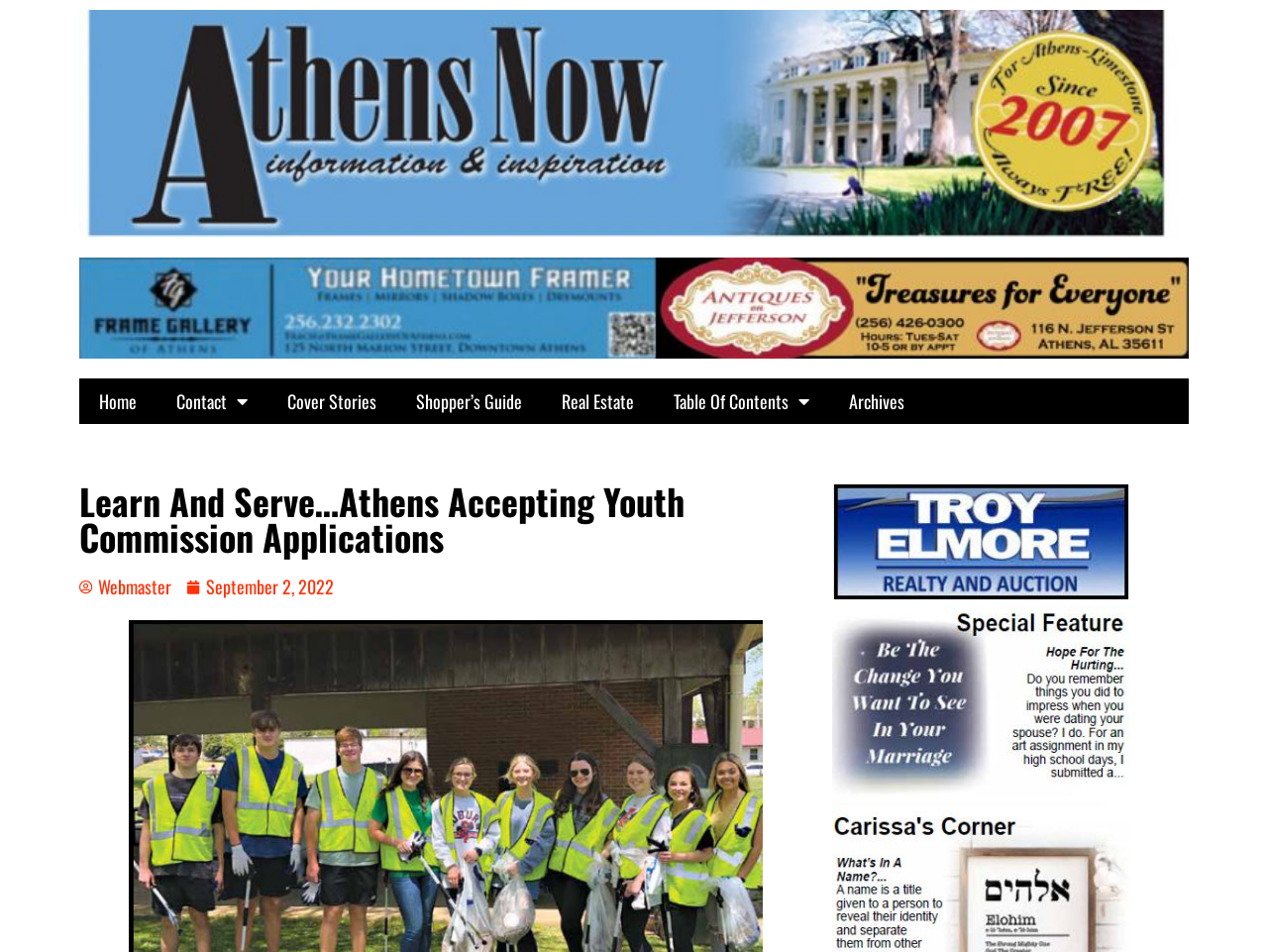Predict the bounding box for the UI component with the following description: "Real Estate".

[0.427, 0.398, 0.516, 0.446]